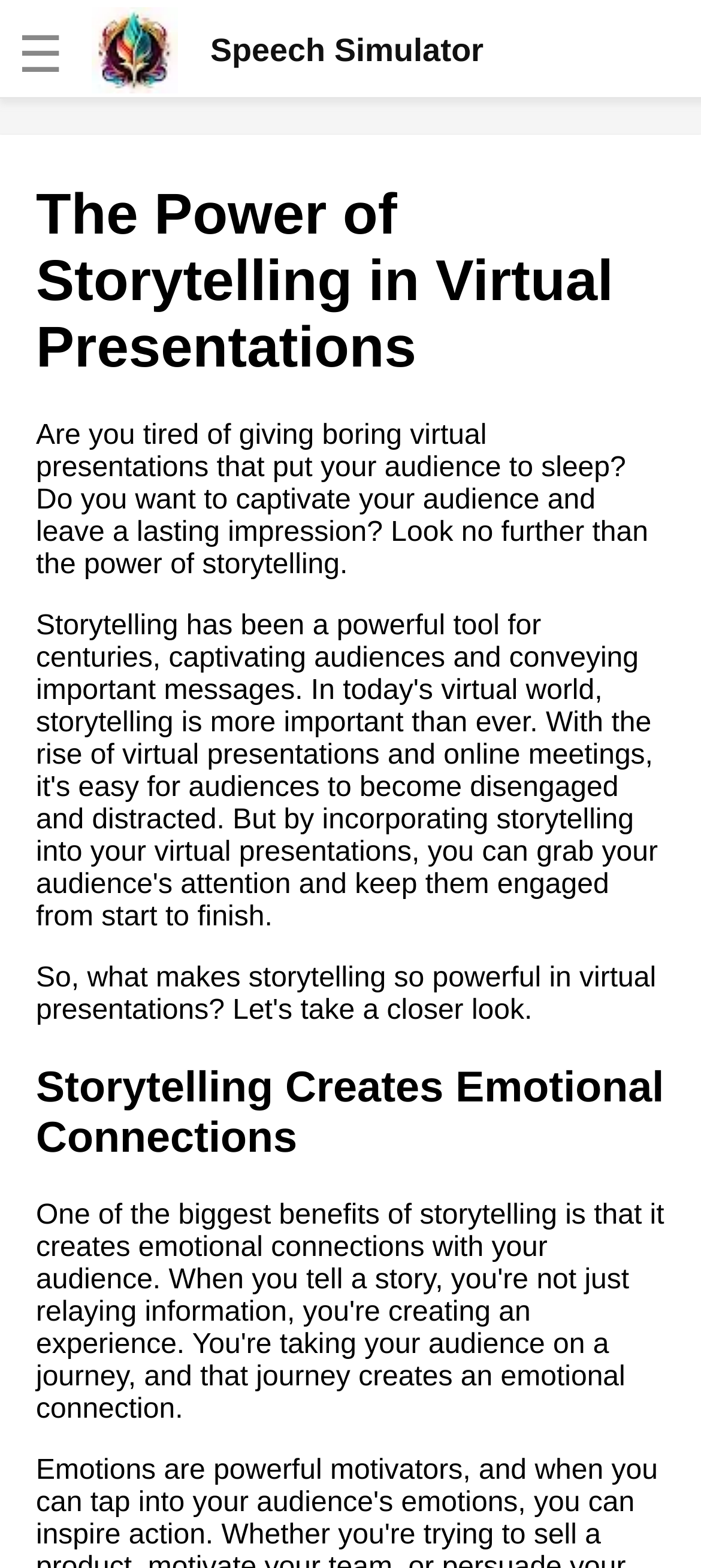Respond with a single word or phrase for the following question: 
How many links are on the webpage?

19